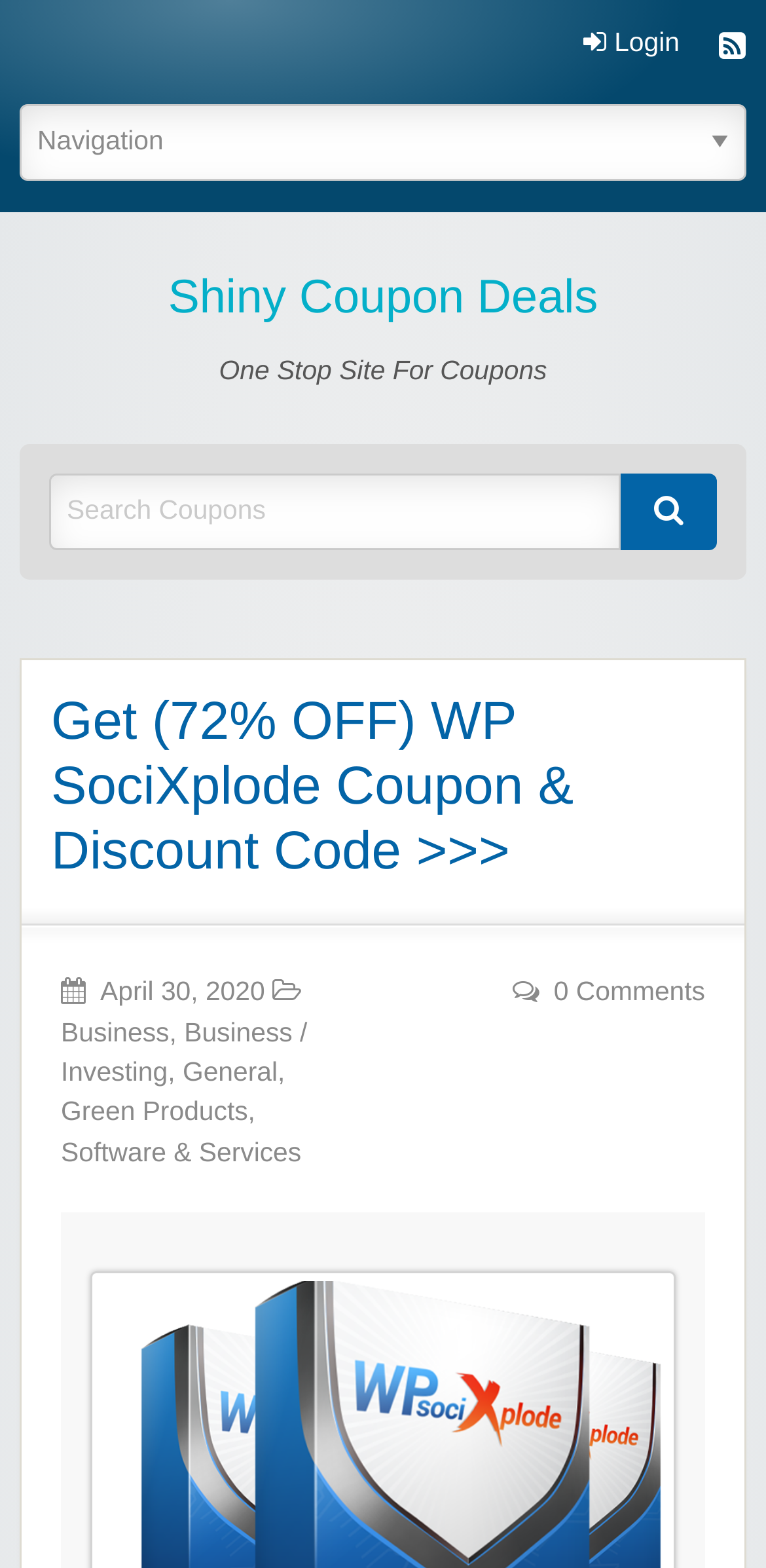Based on the visual content of the image, answer the question thoroughly: What is the category of the coupon?

The category of the coupon can be found in the link element with bounding box coordinates [0.079, 0.649, 0.401, 0.693], which indicates that the category is Business / Investing.